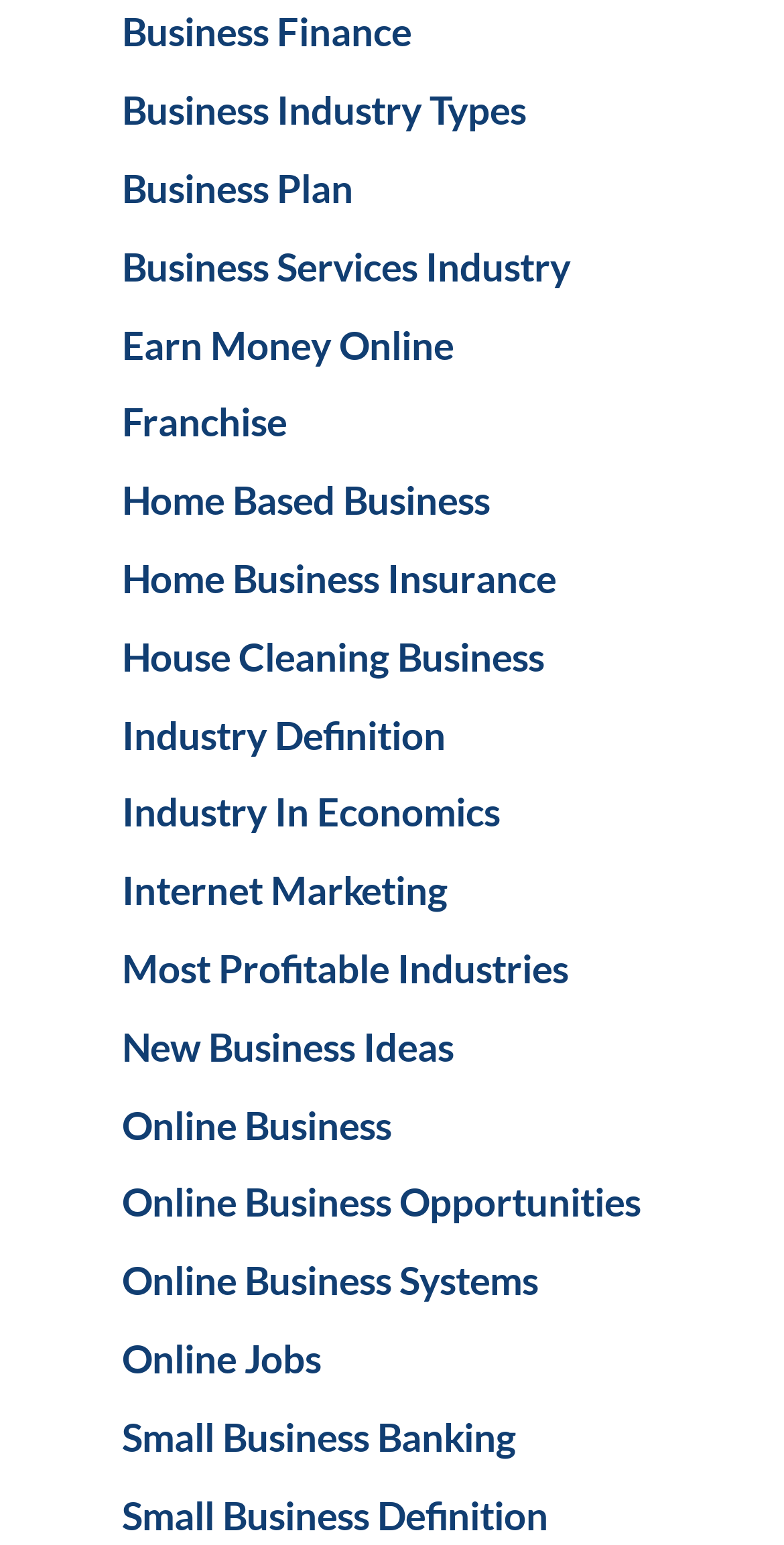Respond to the question below with a concise word or phrase:
Is there a link about small business banking on this webpage?

Yes